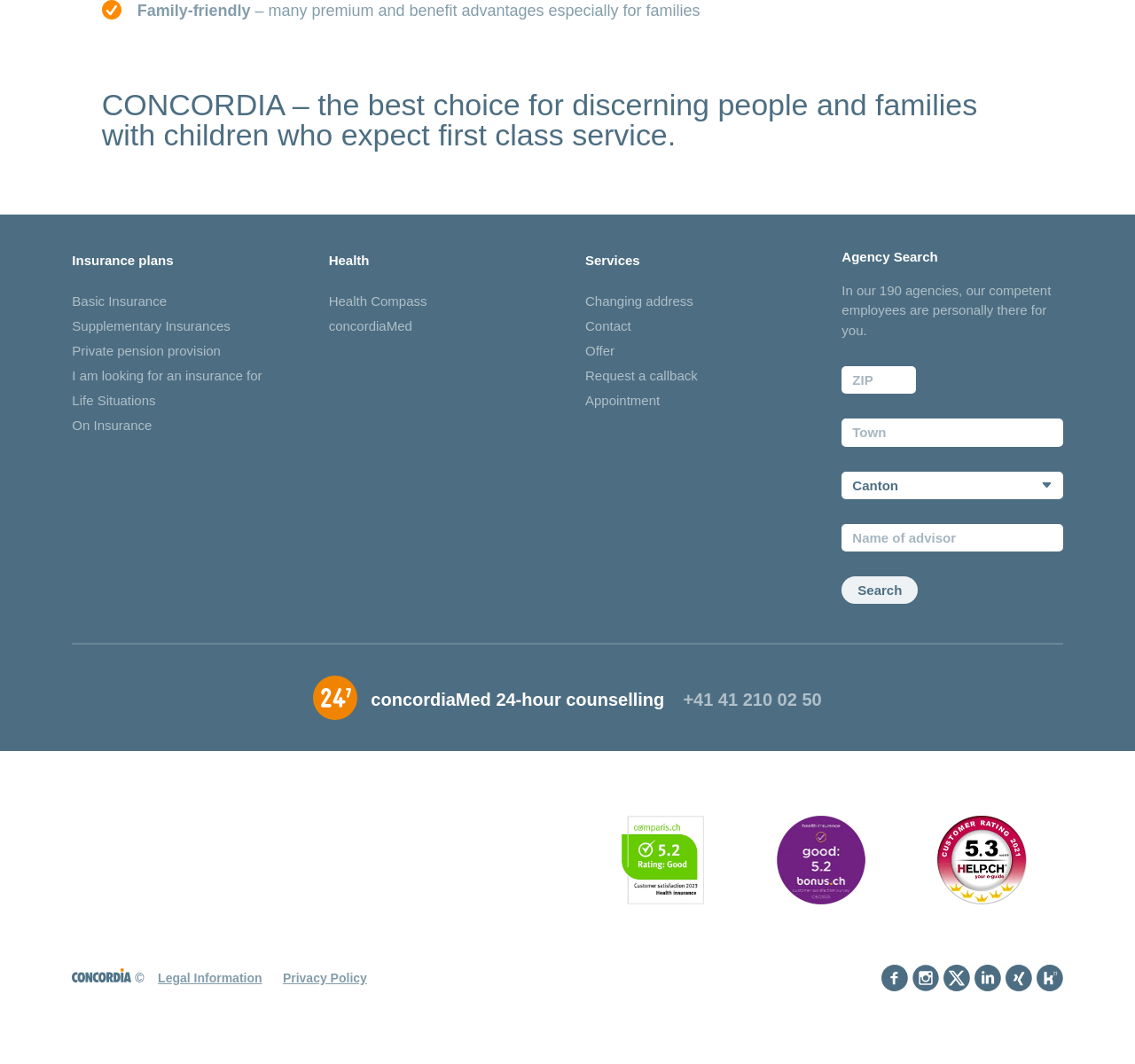Please identify the bounding box coordinates of the element that needs to be clicked to perform the following instruction: "Click on the 'Basic Insurance' link".

[0.064, 0.276, 0.147, 0.29]